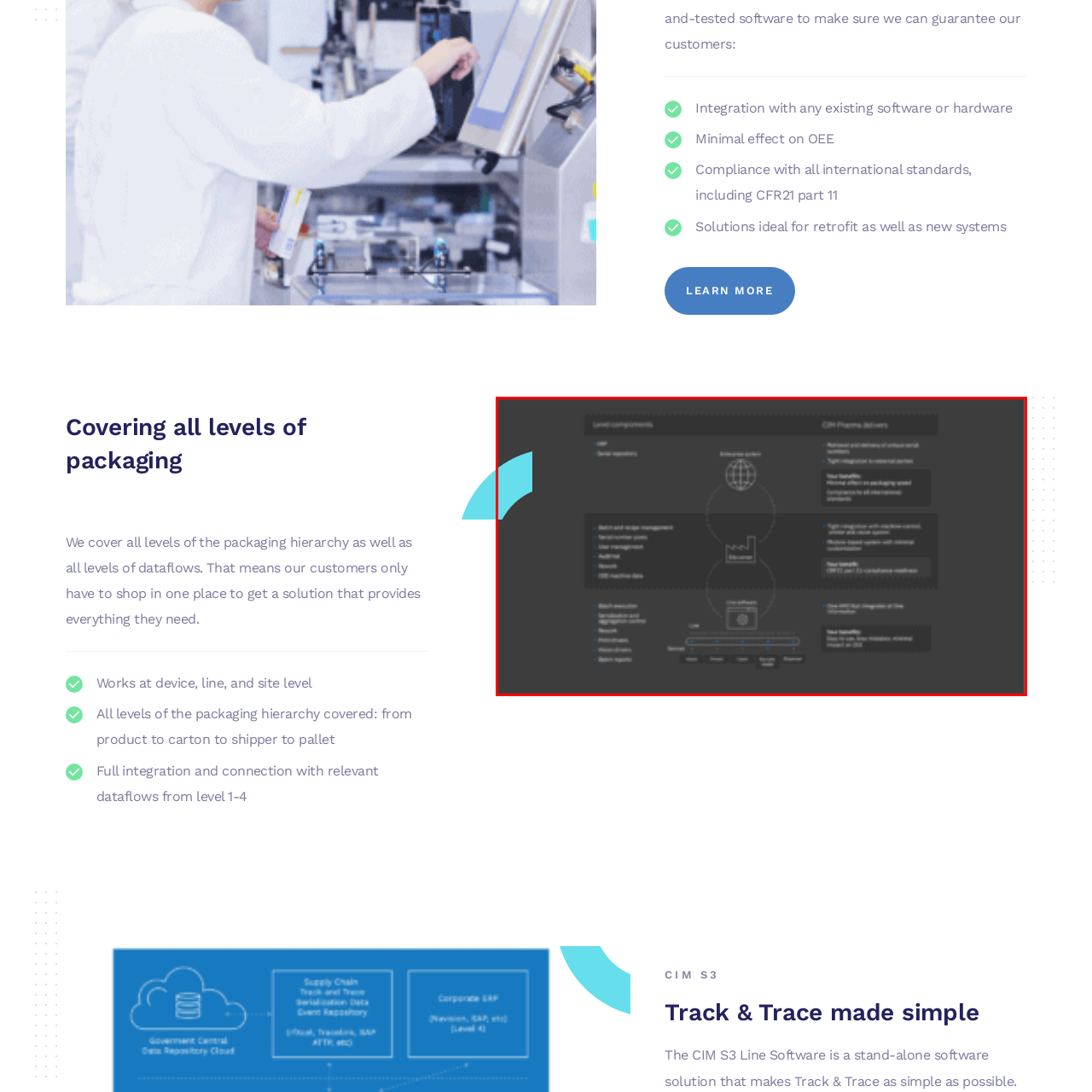Examine the section enclosed by the red box and give a brief answer to the question: What is the purpose of batch execution and reporting?

Enhance operational efficiency